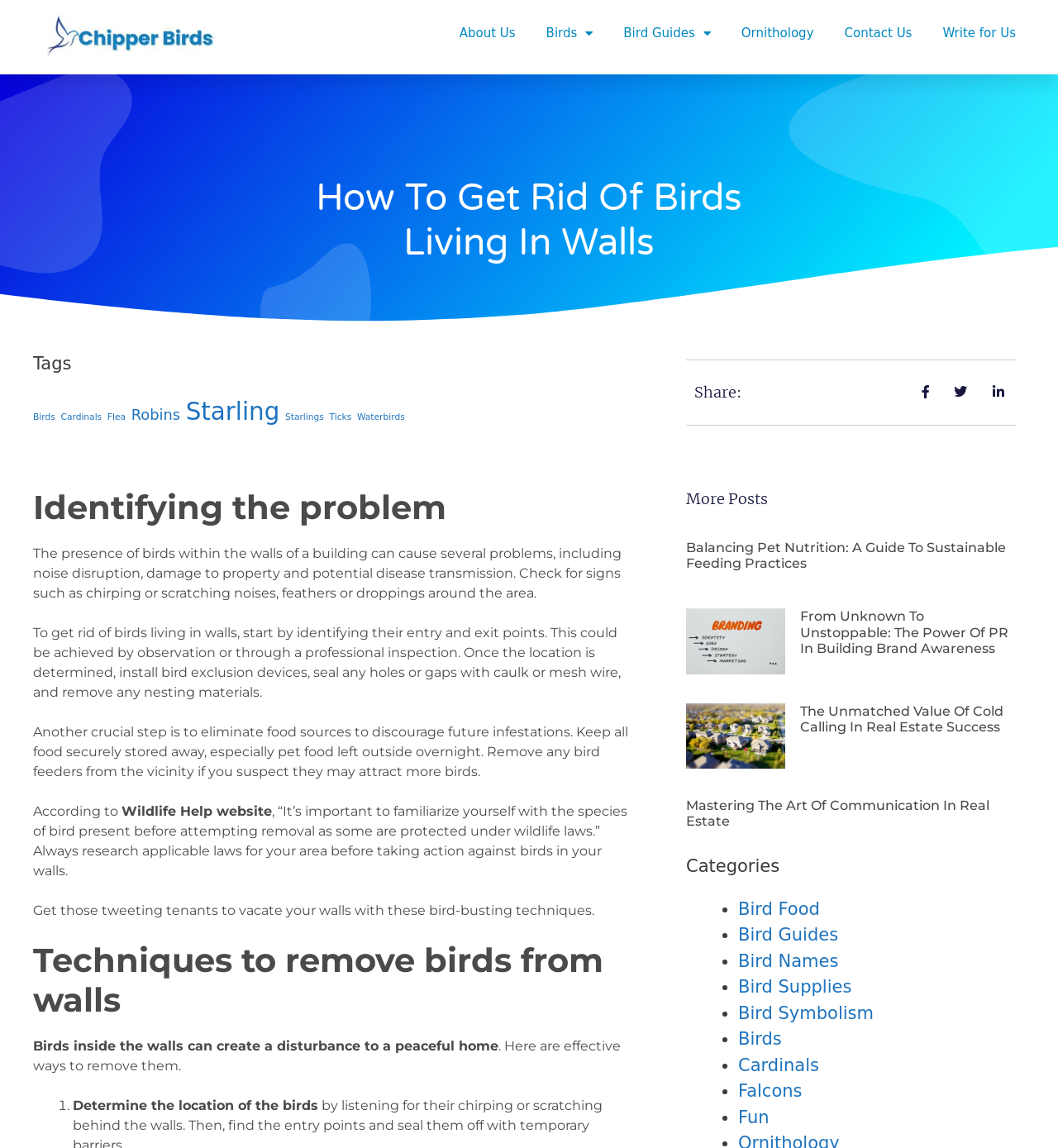Specify the bounding box coordinates of the region I need to click to perform the following instruction: "Explore the 'Bird Guides' category". The coordinates must be four float numbers in the range of 0 to 1, i.e., [left, top, right, bottom].

[0.698, 0.806, 0.792, 0.823]